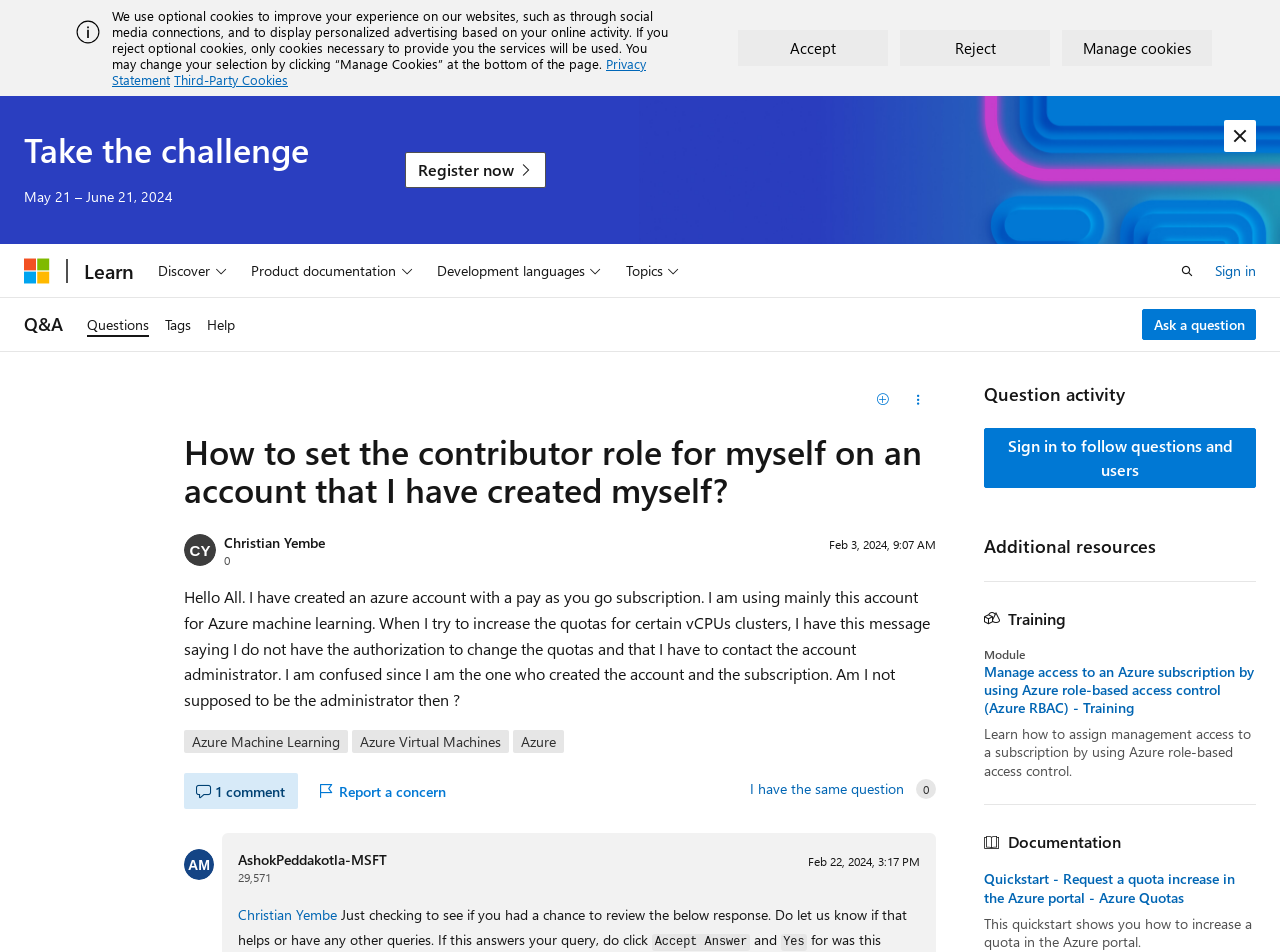Specify the bounding box coordinates of the element's area that should be clicked to execute the given instruction: "Read the answer from AshokPeddakotla-MSFT". The coordinates should be four float numbers between 0 and 1, i.e., [left, top, right, bottom].

[0.186, 0.893, 0.303, 0.913]